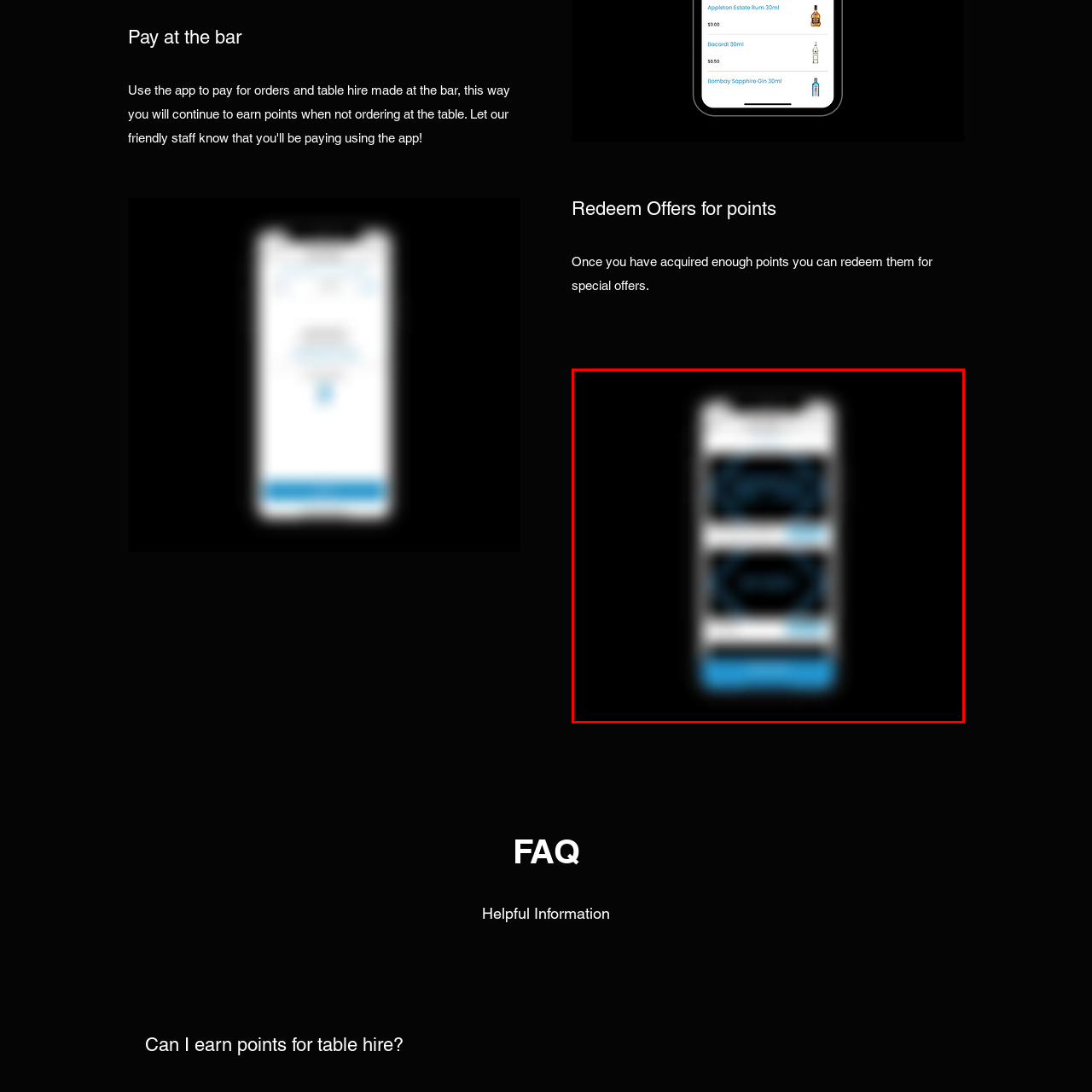Observe the image segment inside the red bounding box and answer concisely with a single word or phrase: What type of device is displaying the interface?

Smartphone